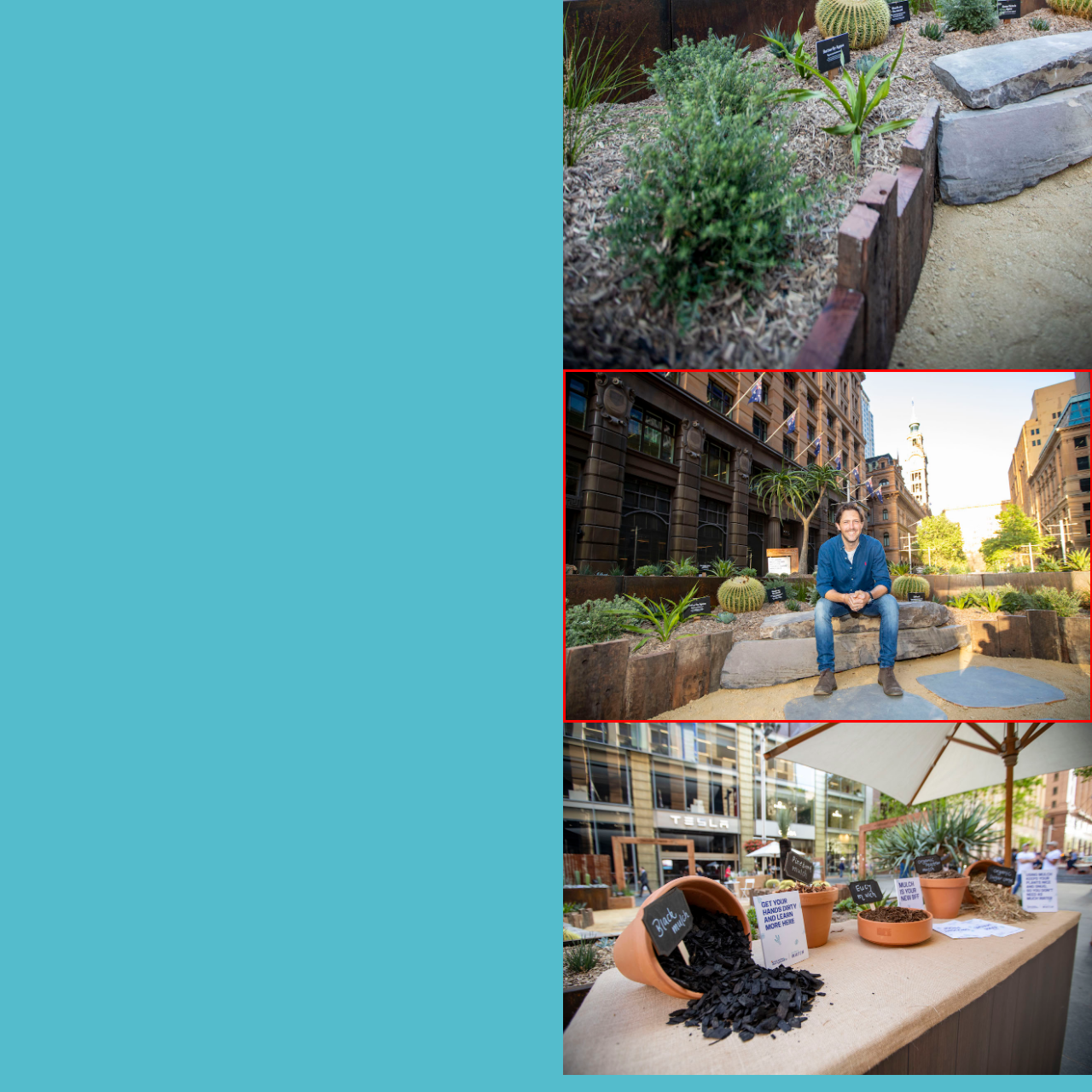Describe all the elements and activities occurring in the red-outlined area of the image extensively.

In this vibrant urban scene, a man sits comfortably on a rock formation in an outdoor space, seemingly designed as a garden area. He sports a casual yet stylish look, wearing a blue shirt rolled up at the sleeves and denim jeans, complemented by brown boots. Surrounding him are various green plants, including a prominent cactus and other foliage that lend a natural feel to the setting. Behind him, a beautifully crafted historic building features large windows and classic architectural details, embodying a quintessential city vibe. The backdrop showcases flags fluttering in the breeze, while a glimpse of a tall clock tower peeks through the lush greenery on the right, adding an element of charm to the scene. The warm morning light bathes the area, enhancing the inviting atmosphere of this delightful urban oasis.